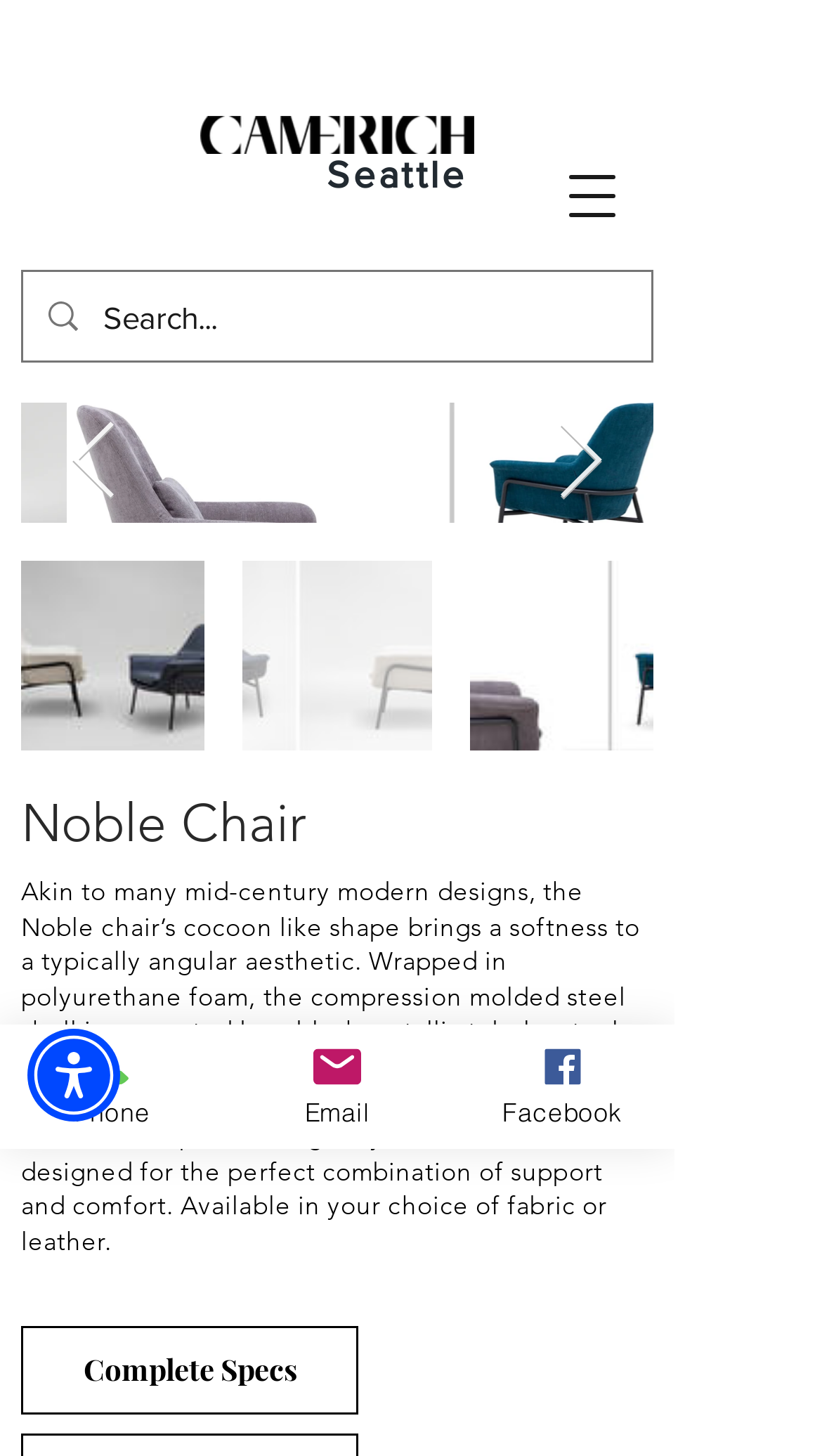Bounding box coordinates should be provided in the format (top-left x, top-left y, bottom-right x, bottom-right y) with all values between 0 and 1. Identify the bounding box for this UI element: aria-label="Search..." name="q" placeholder="Search..."

[0.126, 0.187, 0.695, 0.248]